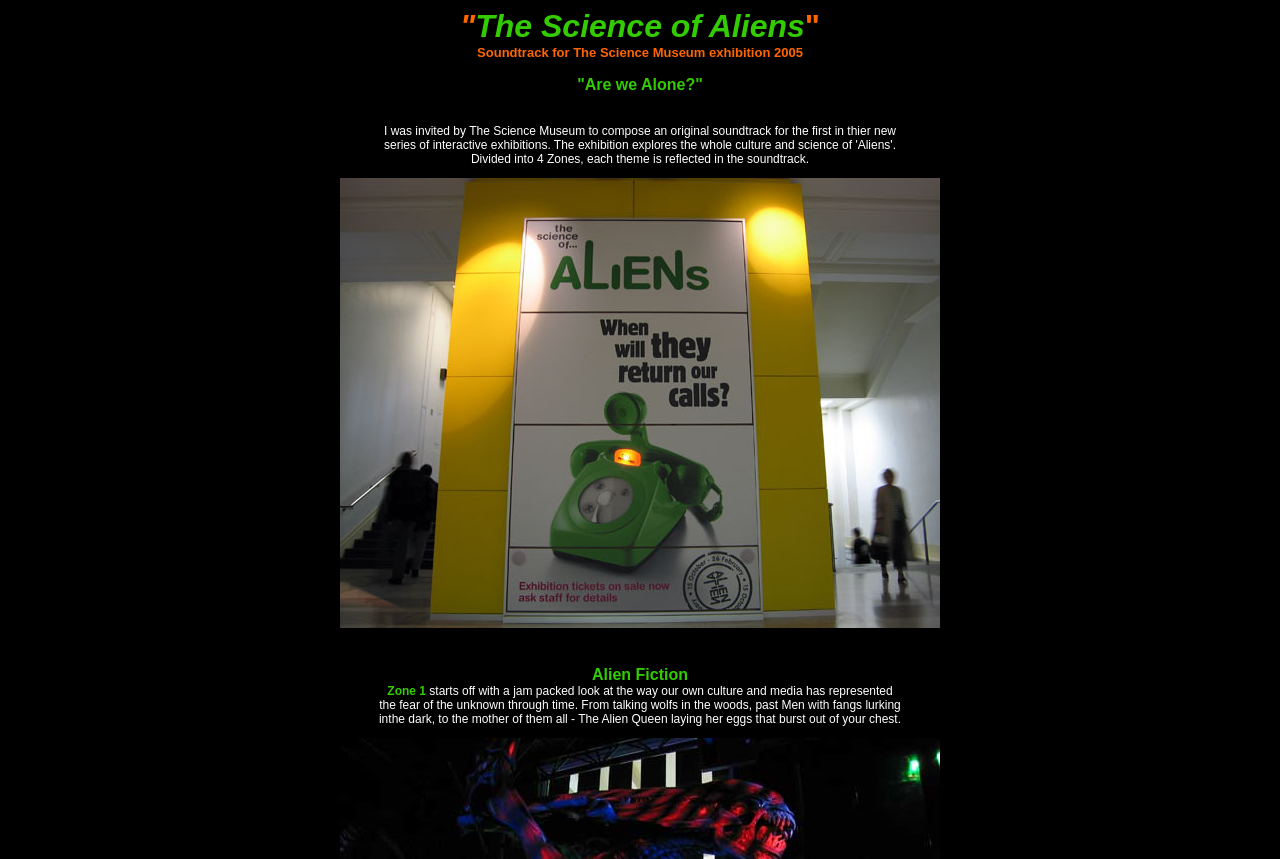What is the theme of Zone 1?
Respond to the question with a single word or phrase according to the image.

Alien Fiction